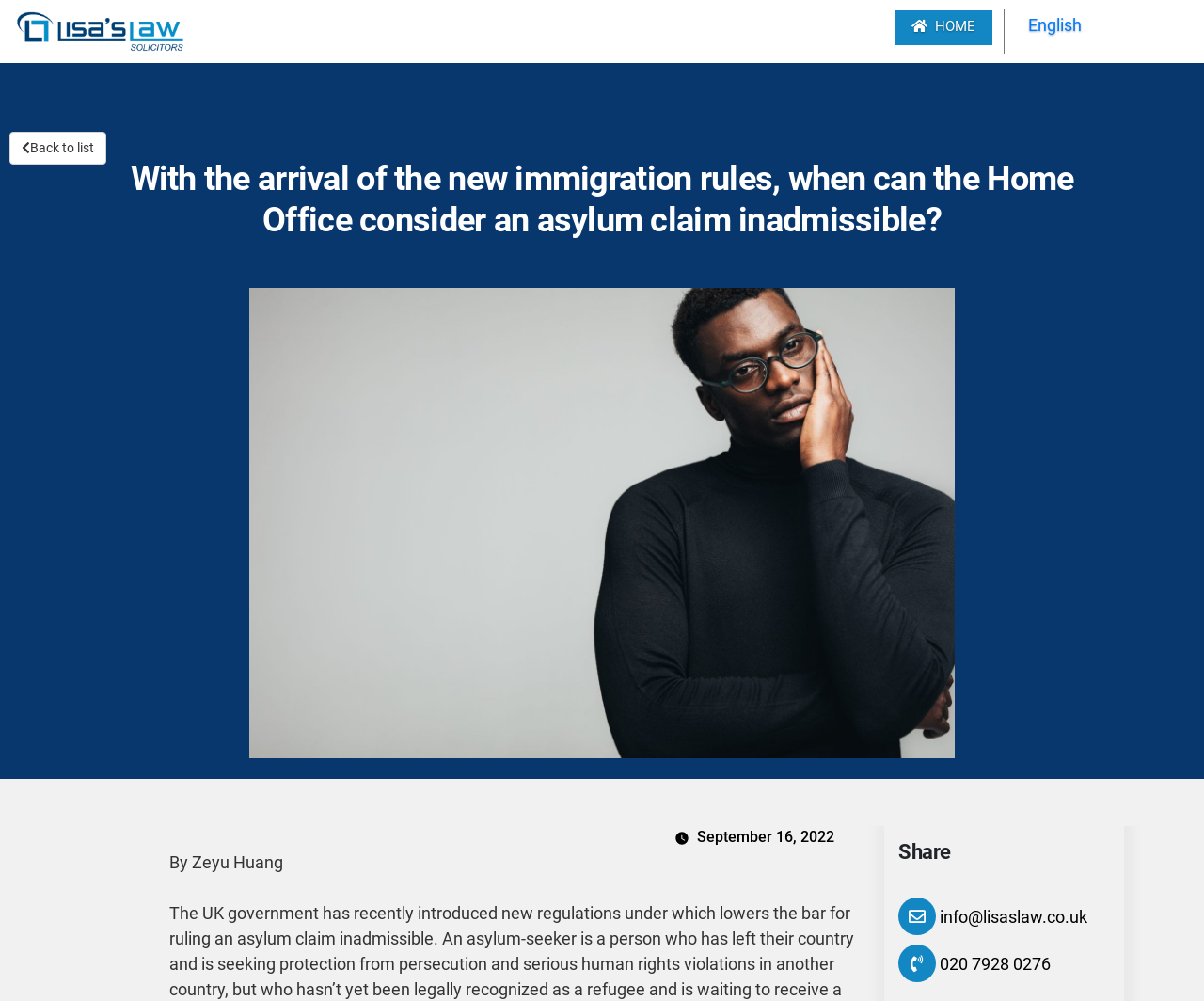Please find the bounding box for the UI element described by: "https://github.com/OAI/OpenAPI-Specification/blob/main/versions/3.0.3.md#responseObject".

None